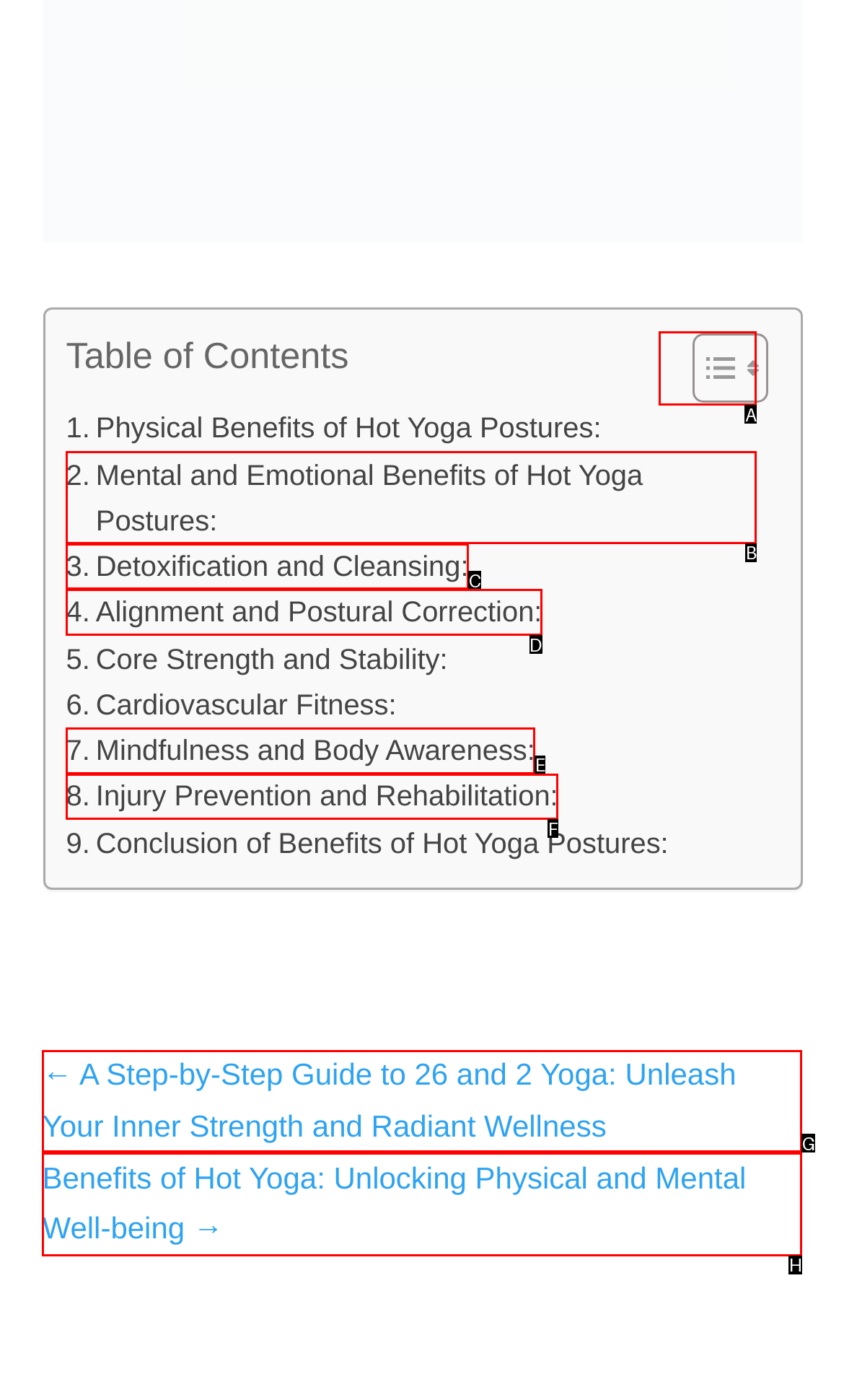Point out the option that needs to be clicked to fulfill the following instruction: Go to previous page
Answer with the letter of the appropriate choice from the listed options.

G